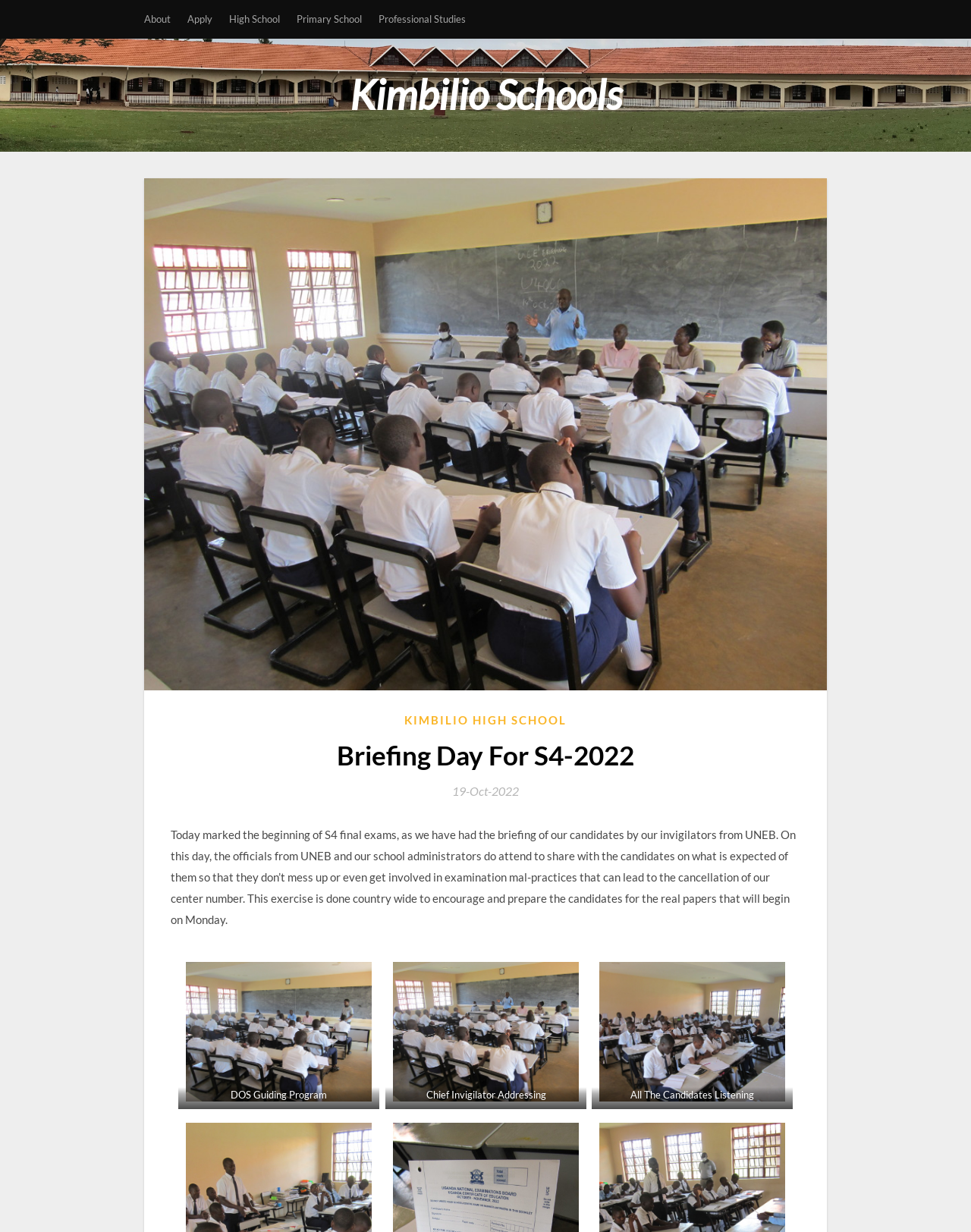Provide a single word or phrase answer to the question: 
What is the purpose of the briefing day?

To prepare candidates for exams